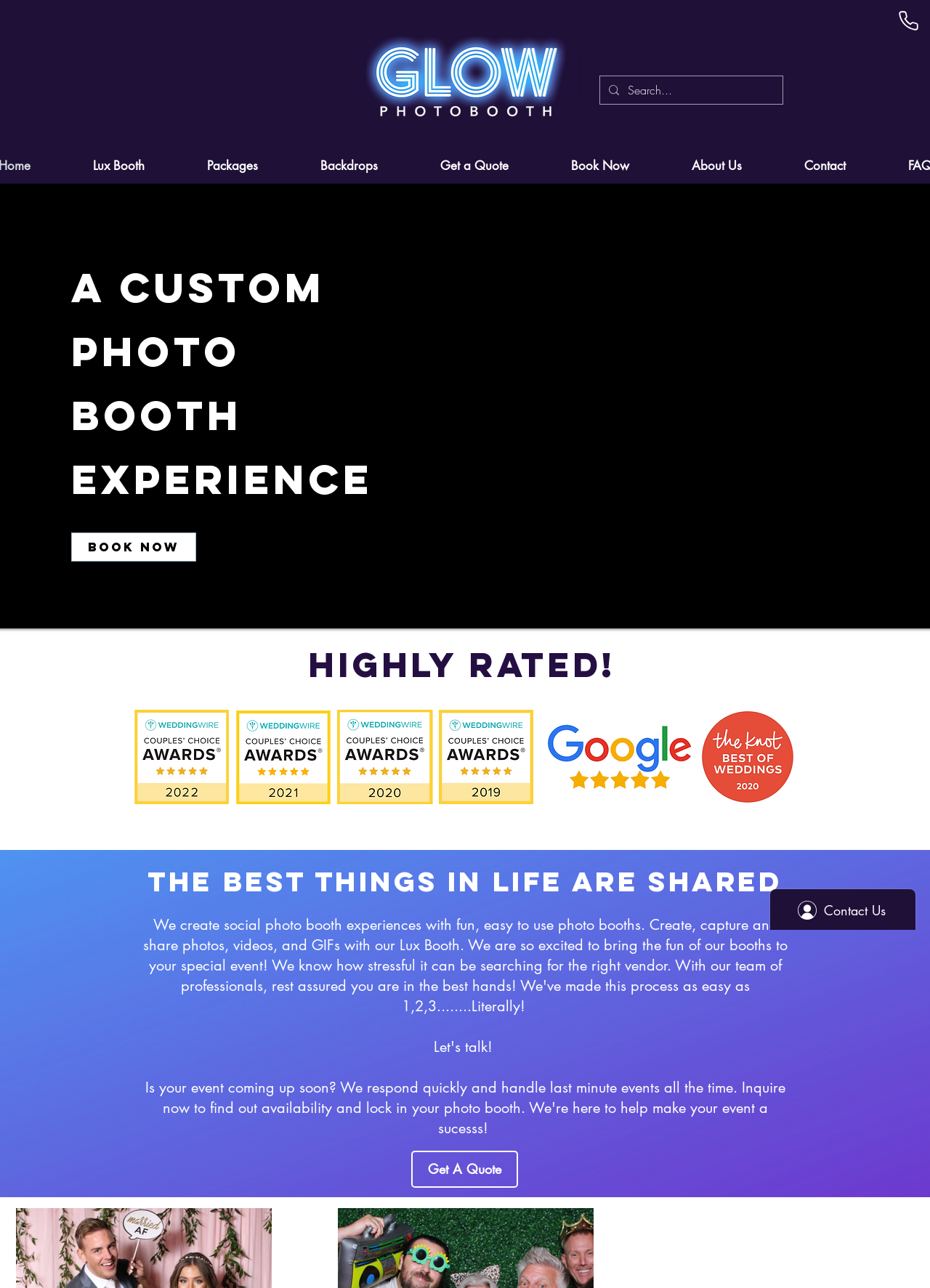Pinpoint the bounding box coordinates of the element you need to click to execute the following instruction: "Book now". The bounding box should be represented by four float numbers between 0 and 1, in the format [left, top, right, bottom].

[0.58, 0.114, 0.71, 0.143]